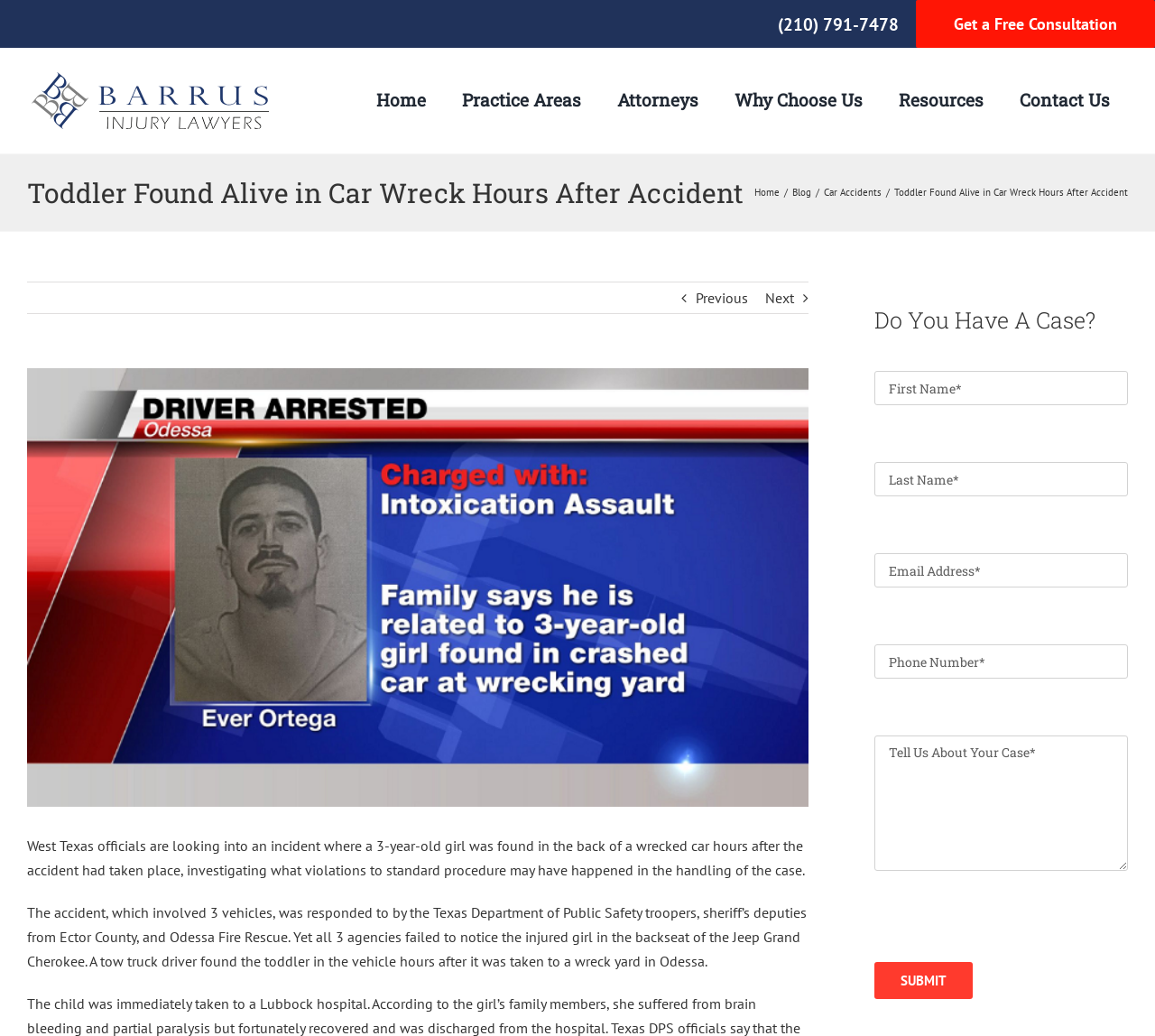Provide a single word or phrase answer to the question: 
What is the direction of the arrow in the link element?

Previous and Next